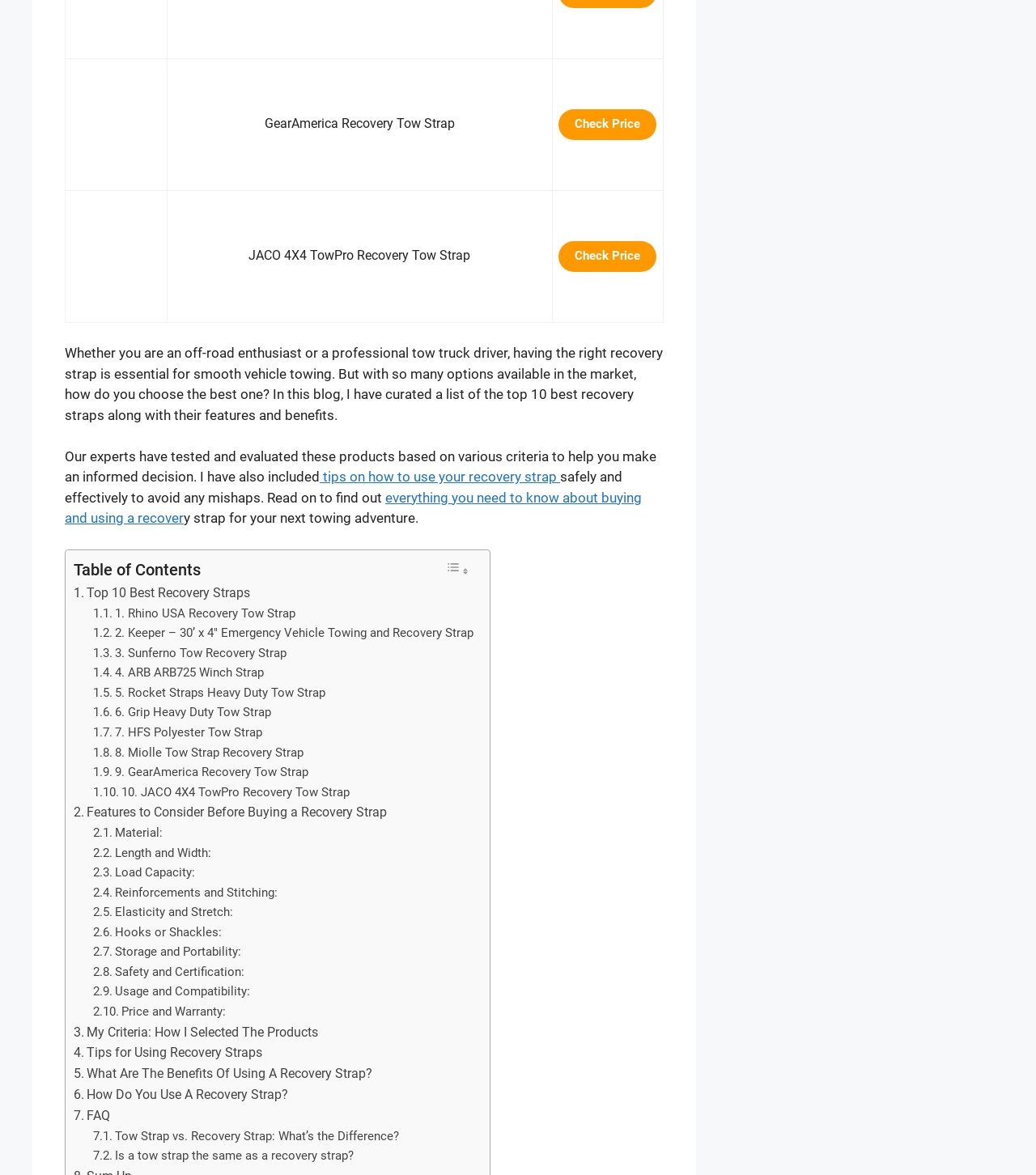Bounding box coordinates are specified in the format (top-left x, top-left y, bottom-right x, bottom-right y). All values are floating point numbers bounded between 0 and 1. Please provide the bounding box coordinate of the region this sentence describes: Hooks or Shackles:

[0.09, 0.785, 0.214, 0.802]